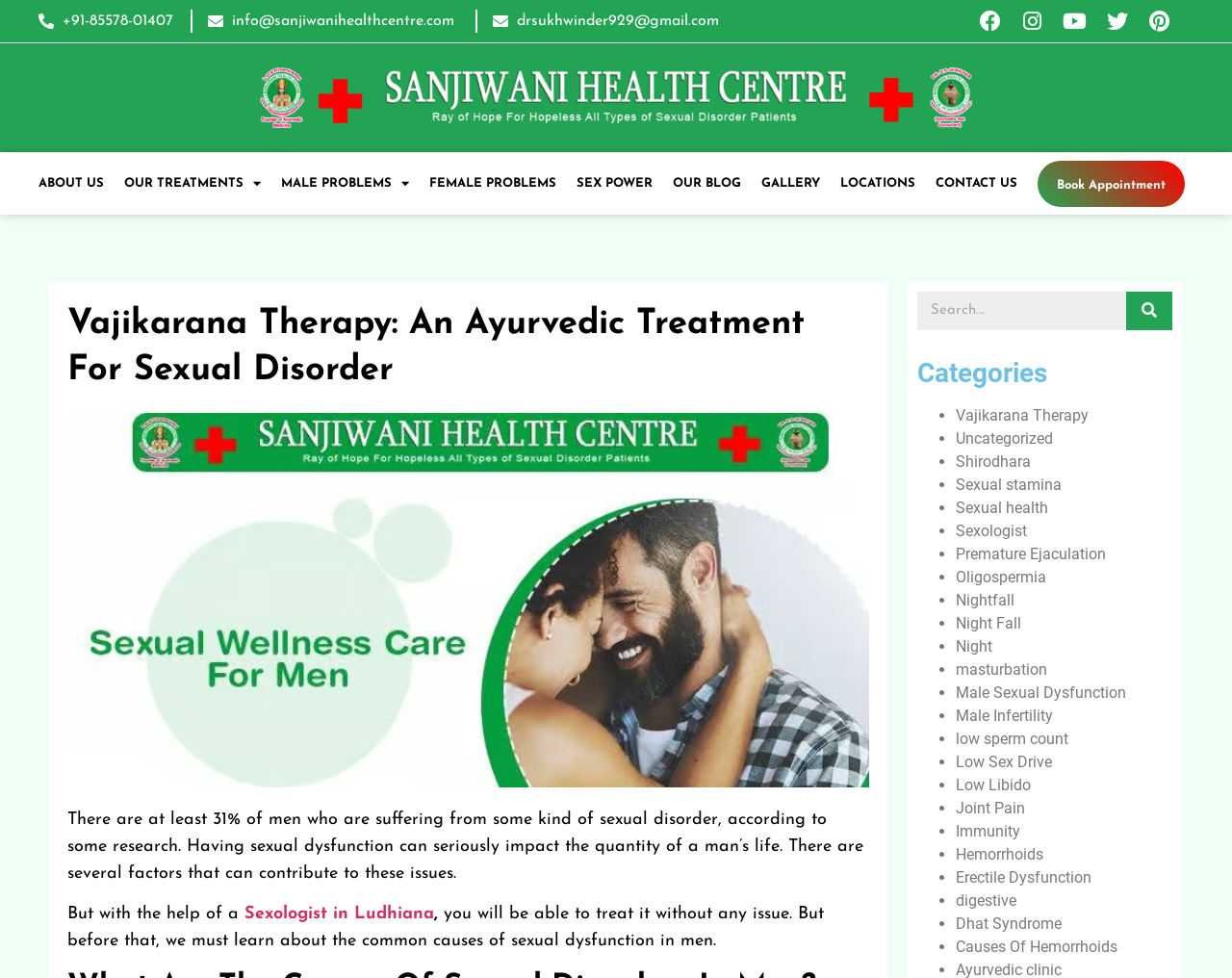Please provide a short answer using a single word or phrase for the question:
How many social media links are there?

5